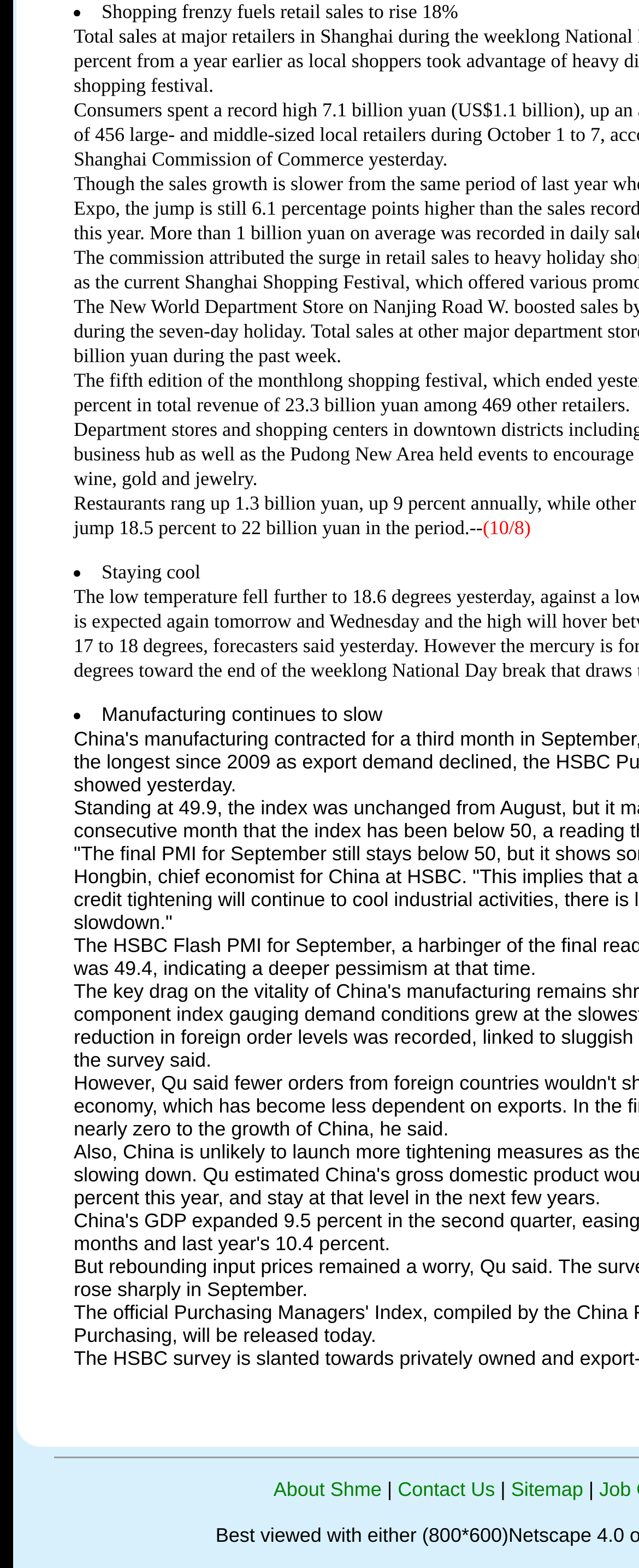Determine the bounding box for the UI element that matches this description: "Sitemap".

[0.8, 0.943, 0.913, 0.957]